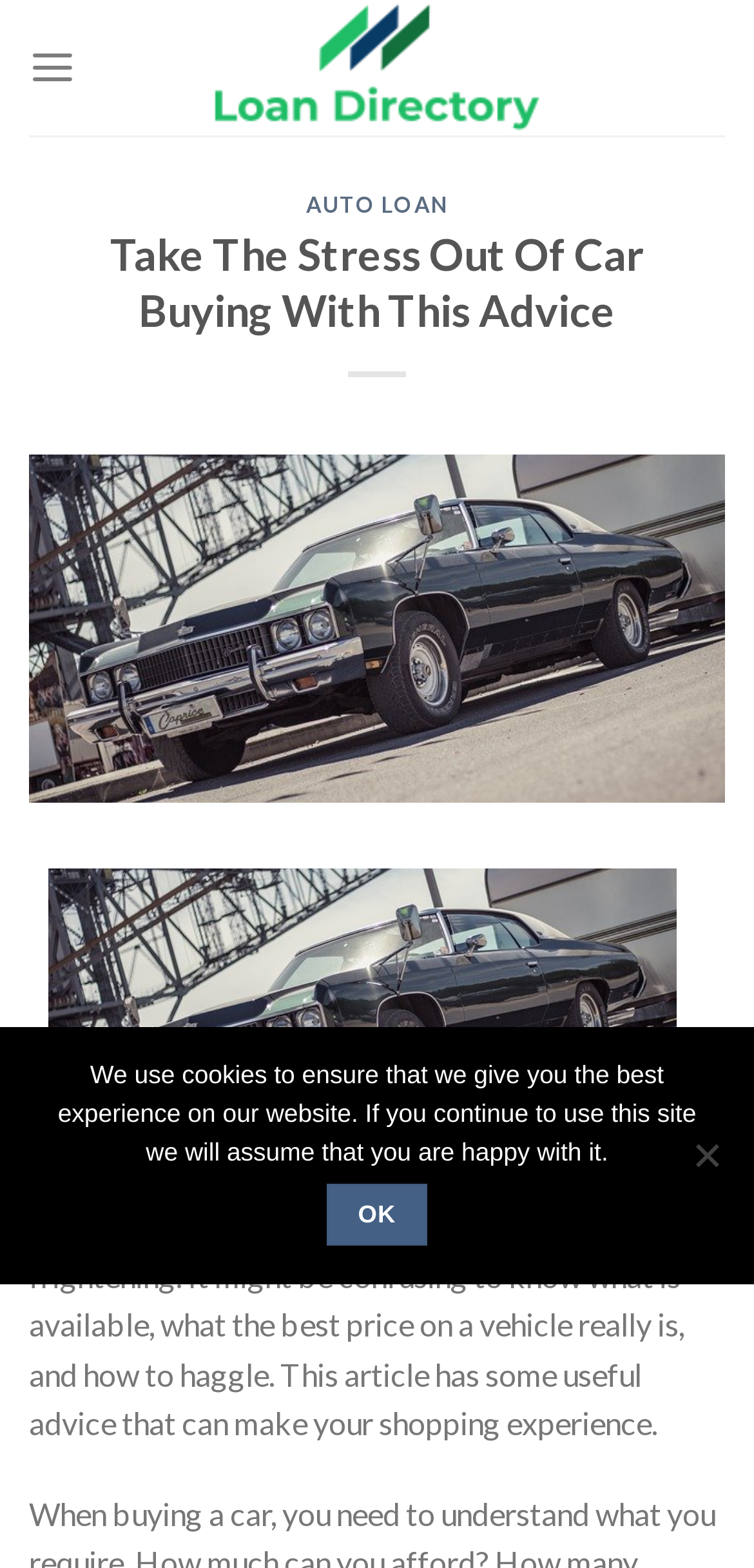Construct a comprehensive description capturing every detail on the webpage.

The webpage is about car buying advice, specifically taking the stress out of the process. At the top, there is a logo of "Loan Directory" accompanied by a link with the same name. Below the logo, there is a menu button labeled "Menu" that, when expanded, reveals a dropdown menu with headings "AUTO LOAN" and the title of the article "Take The Stress Out Of Car Buying With This Advice". The "AUTO LOAN" heading has a link underneath it.

The main content of the webpage is a paragraph of text that discusses the challenges of car buying, including knowing what is available, finding the best price, and haggling. This text is positioned below the menu and takes up most of the page.

On the right side of the page, there is a large image that spans from the middle to the bottom of the page. At the very bottom of the page, there is a cookie notice dialog box that informs users about the website's cookie policy. The dialog box has a button labeled "Ok" to acknowledge the notice, as well as a "No" button.